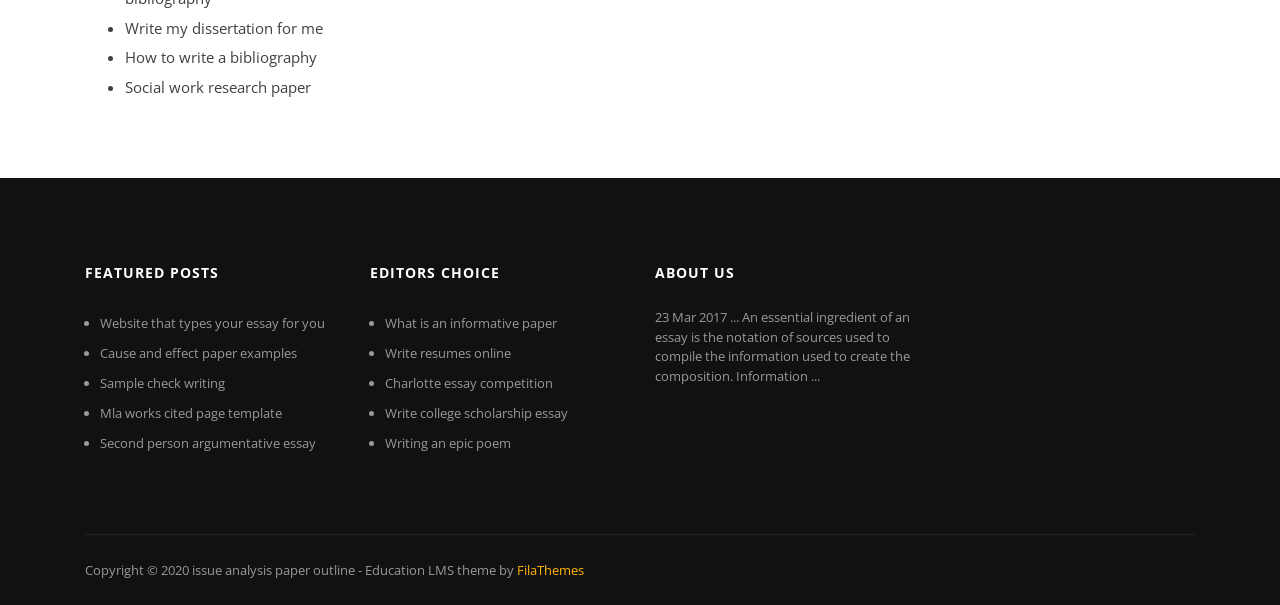What is the category of posts above 'FEATURED POSTS'? Based on the image, give a response in one word or a short phrase.

None